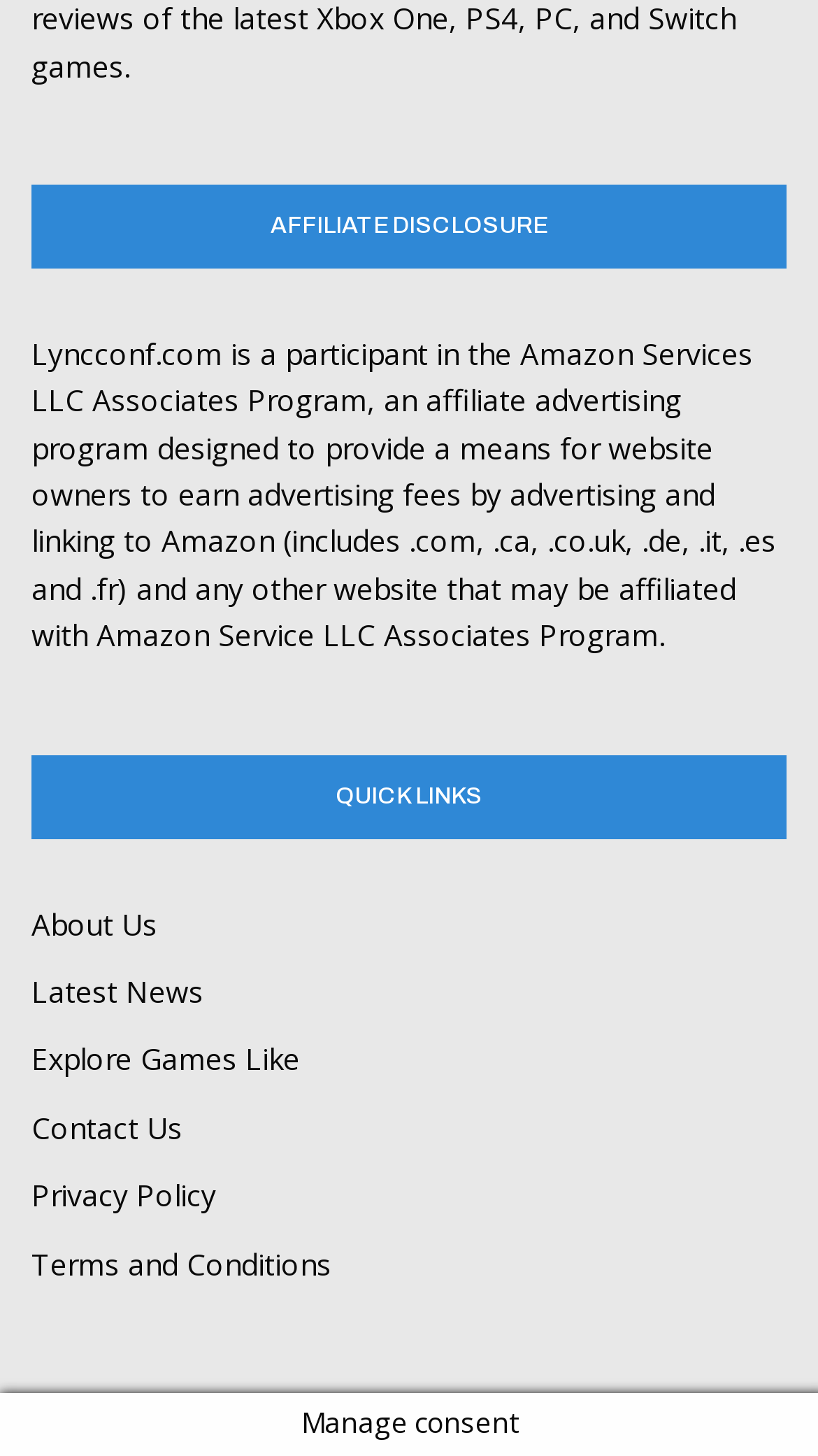What is the purpose of the website?
Using the image, answer in one word or phrase.

Earn advertising fees